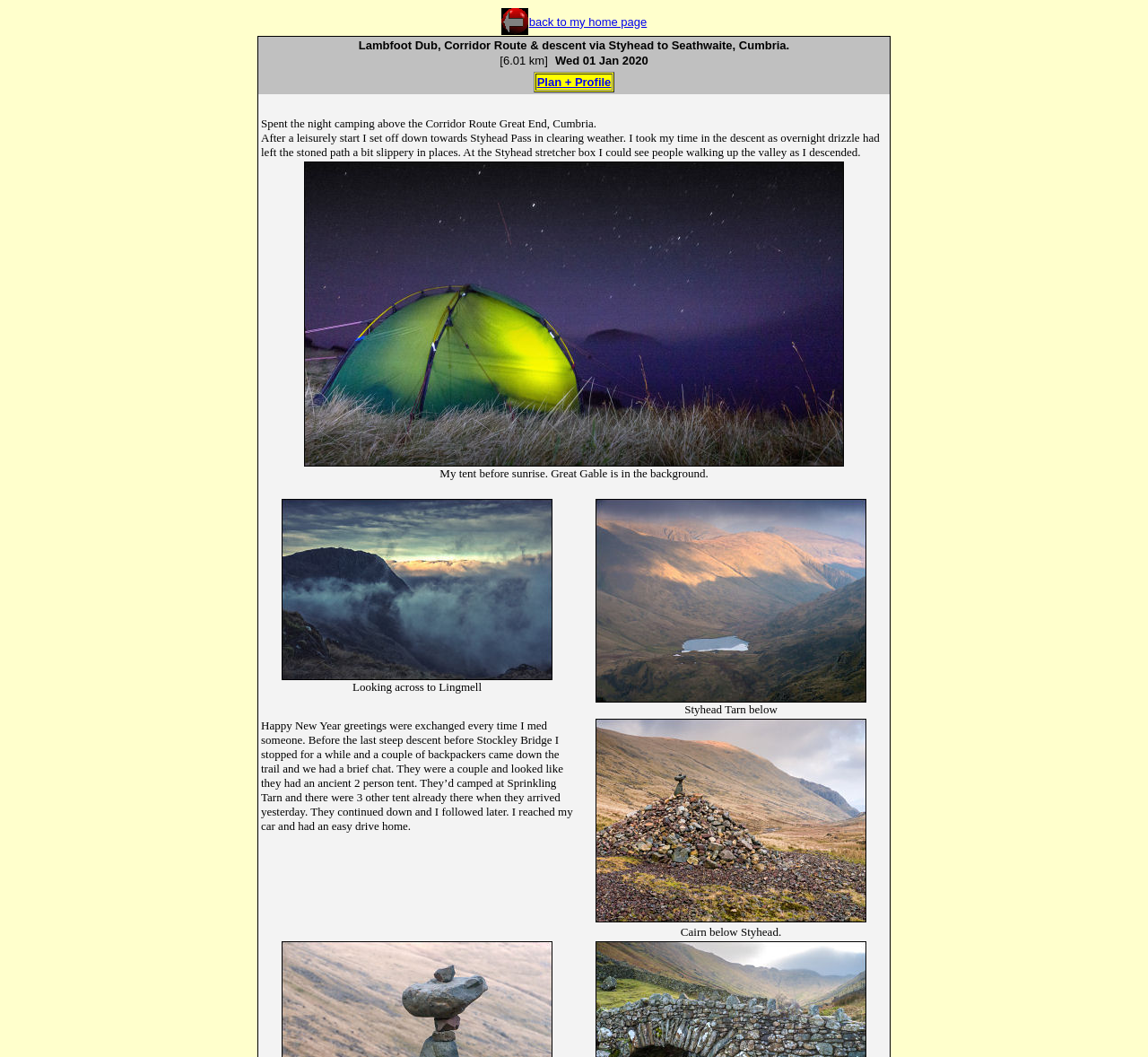How many paragraphs of text are on this webpage?
Your answer should be a single word or phrase derived from the screenshot.

5